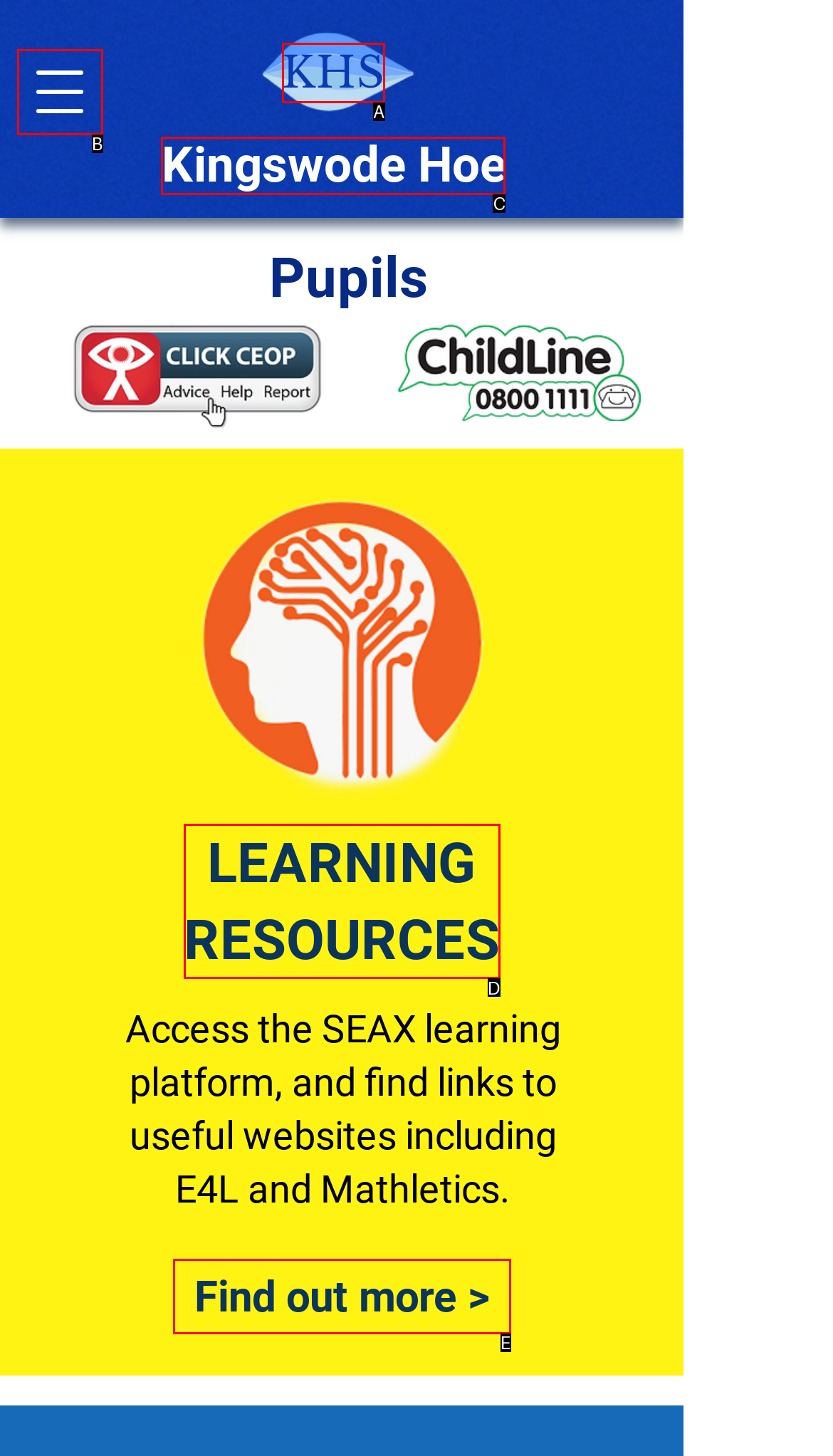Find the option that aligns with: Kingswode Hoe
Provide the letter of the corresponding option.

C